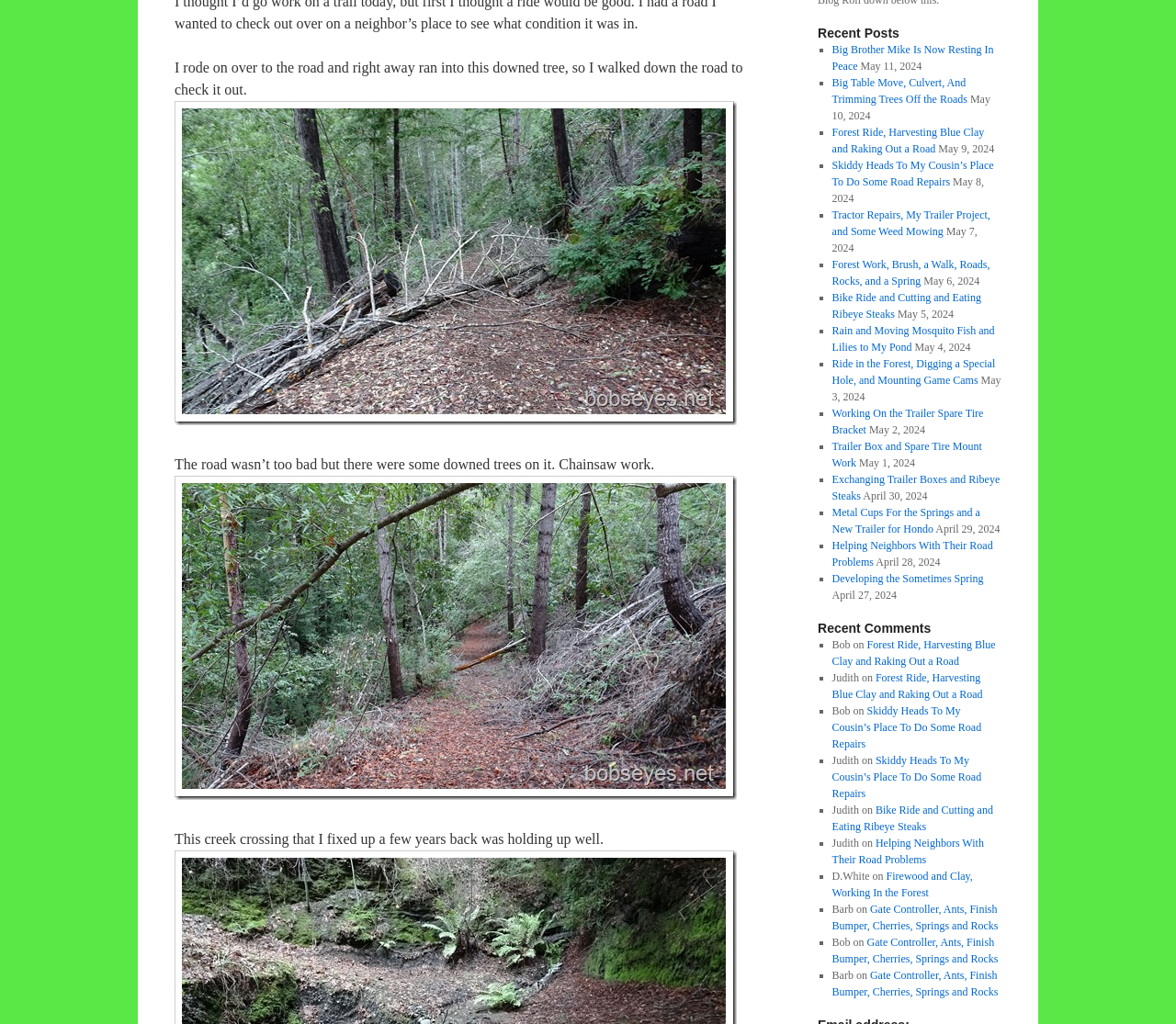Answer briefly with one word or phrase:
How many images are on the webpage?

2